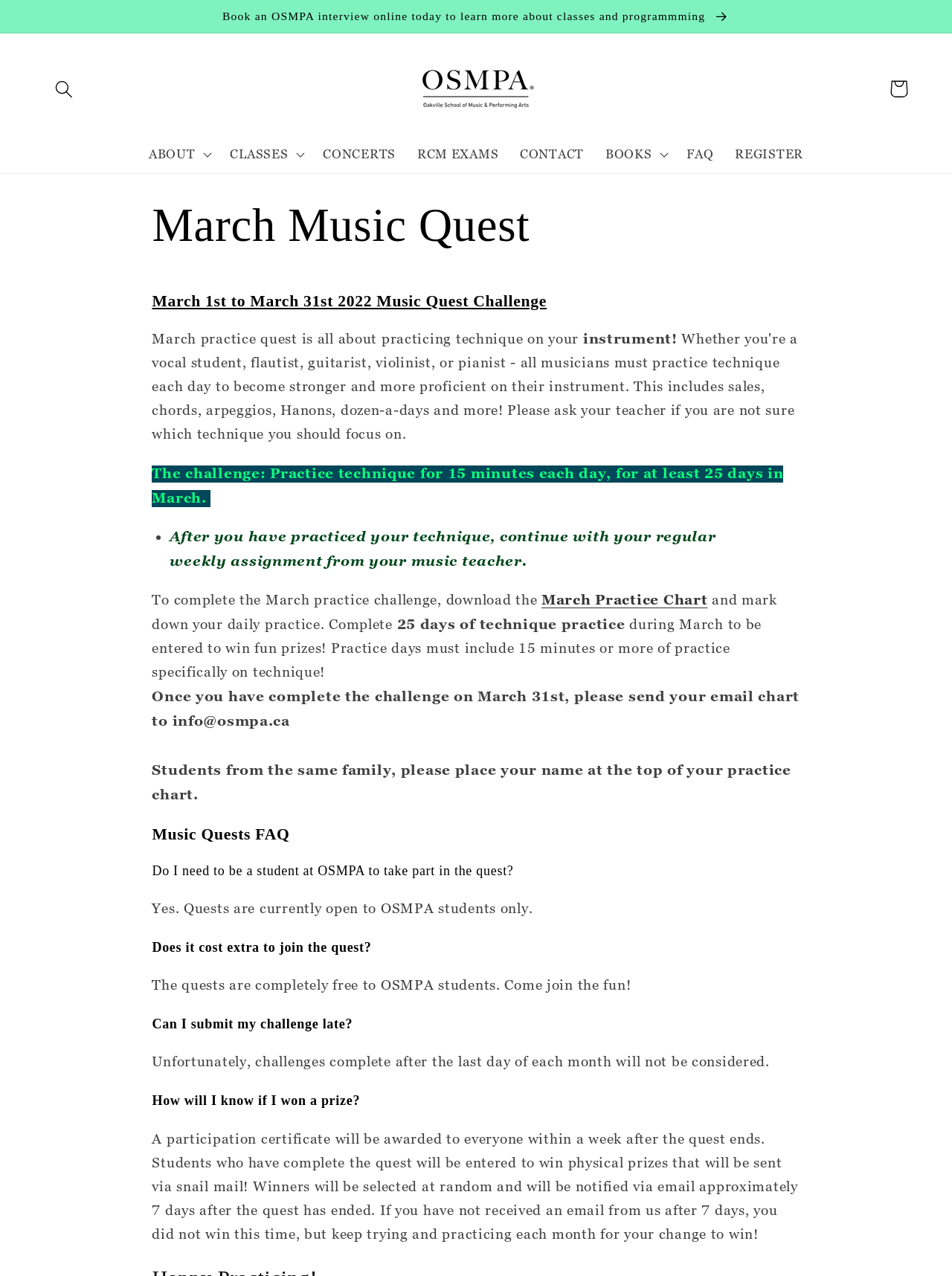Highlight the bounding box coordinates of the region I should click on to meet the following instruction: "Go to ABOUT page".

[0.145, 0.107, 0.23, 0.136]